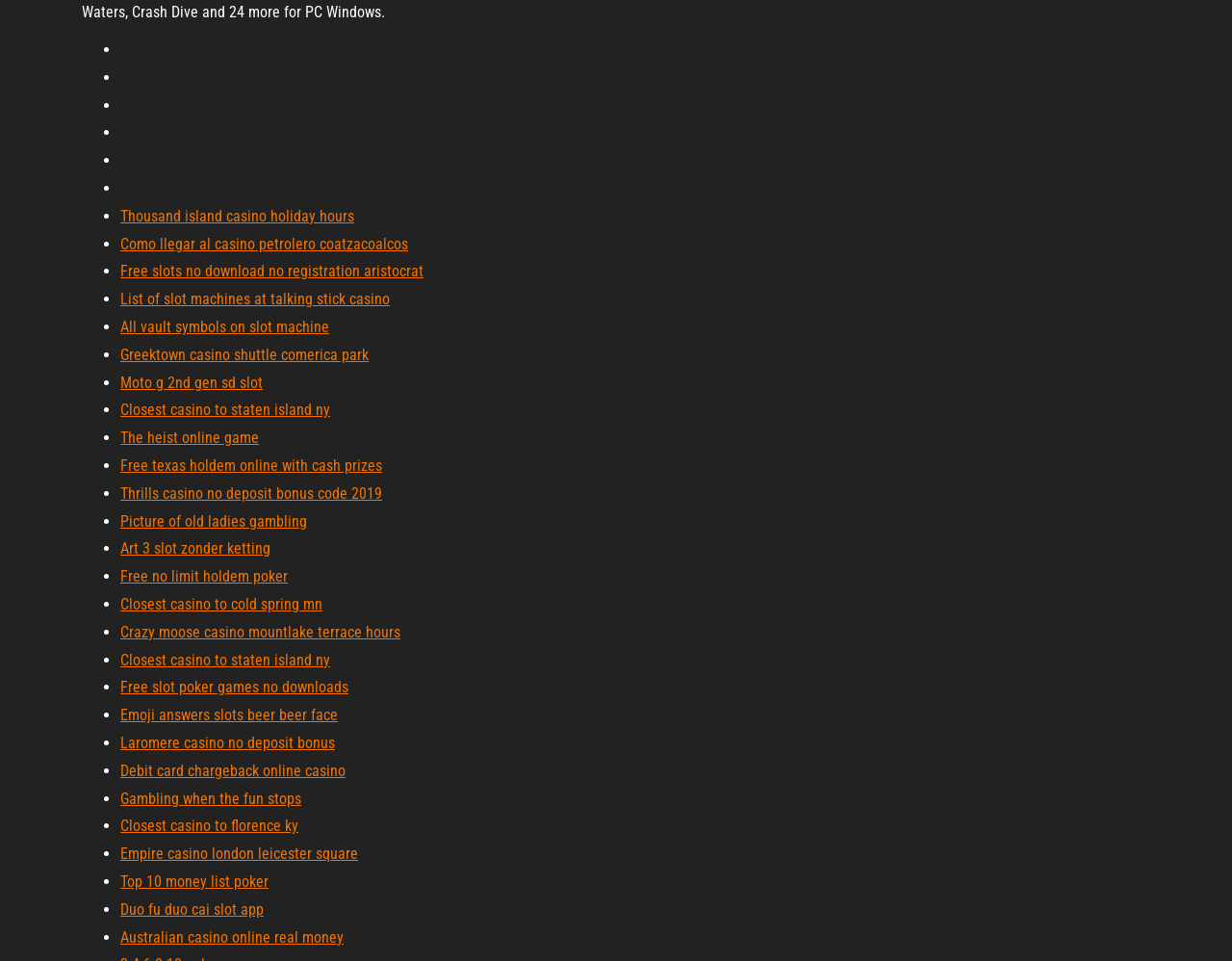Answer the following in one word or a short phrase: 
What is the purpose of the bullet points on the webpage?

To list links